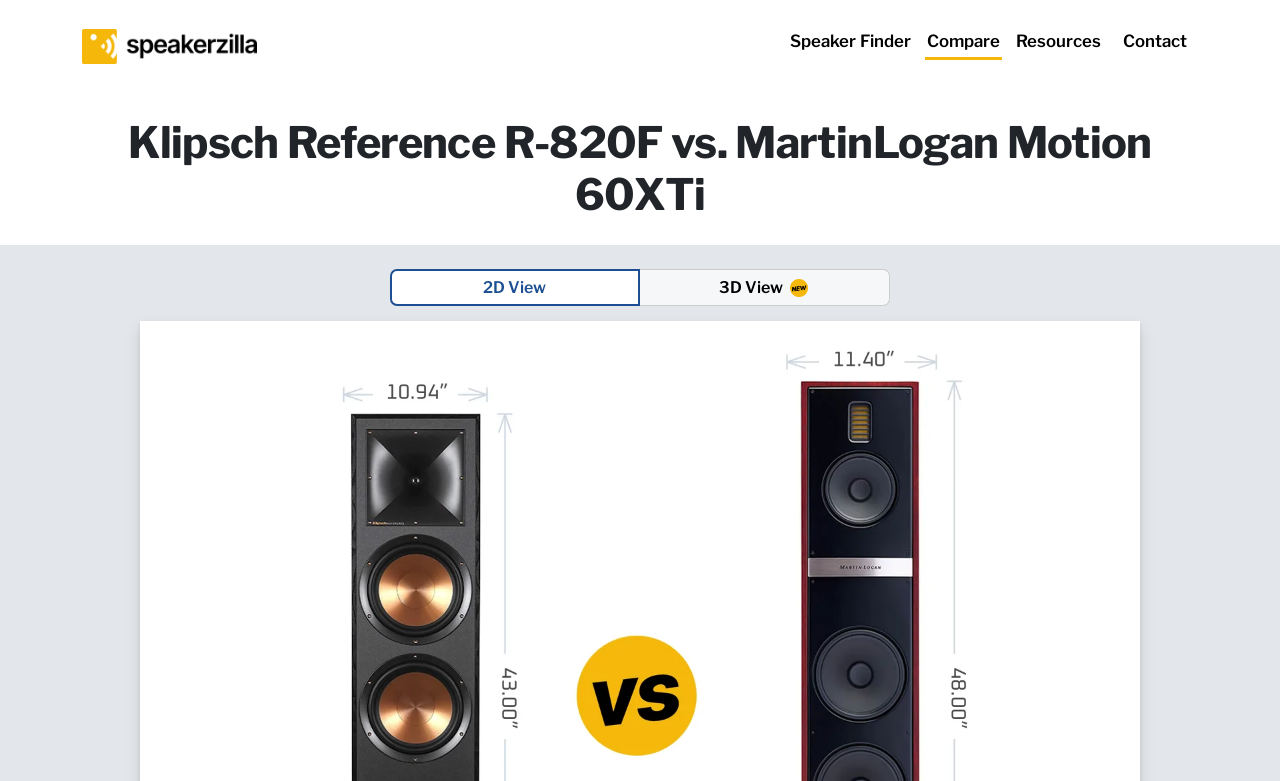What is the second view option? Based on the image, give a response in one word or a short phrase.

3D View